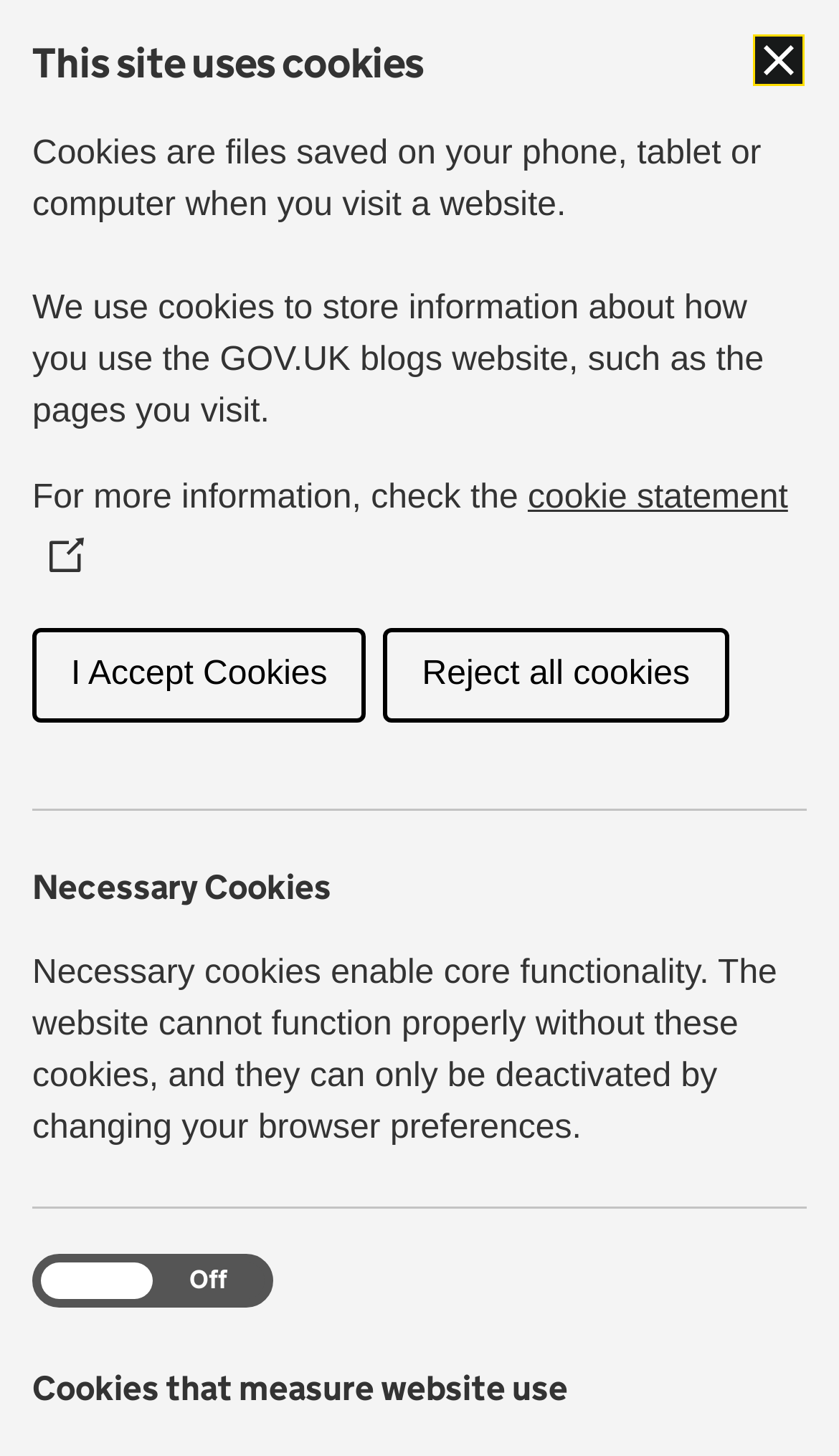What is the purpose of necessary cookies?
Please provide a single word or phrase as your answer based on the screenshot.

Enable core functionality